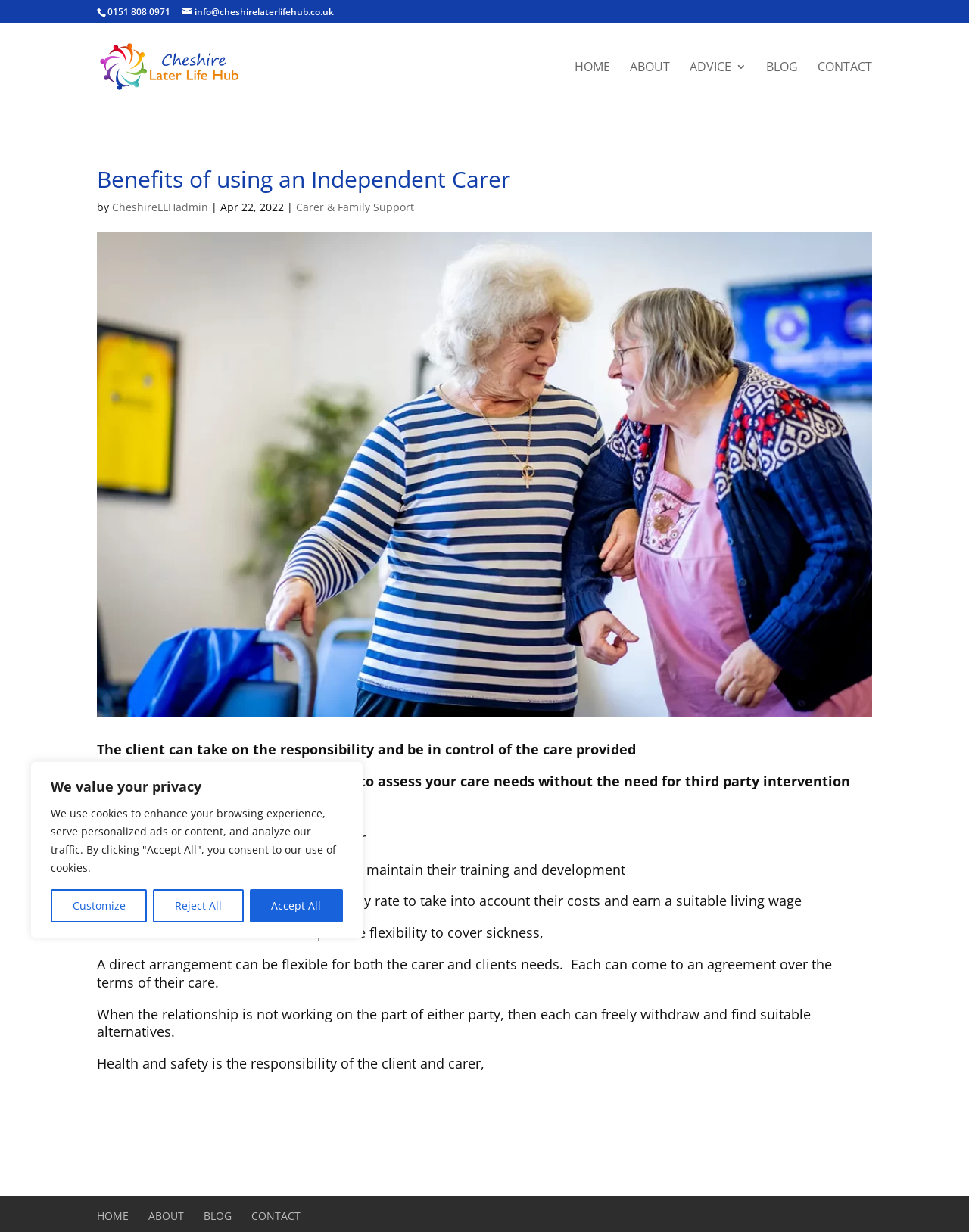Locate the bounding box coordinates of the clickable element to fulfill the following instruction: "Make a Donation". Provide the coordinates as four float numbers between 0 and 1 in the format [left, top, right, bottom].

None